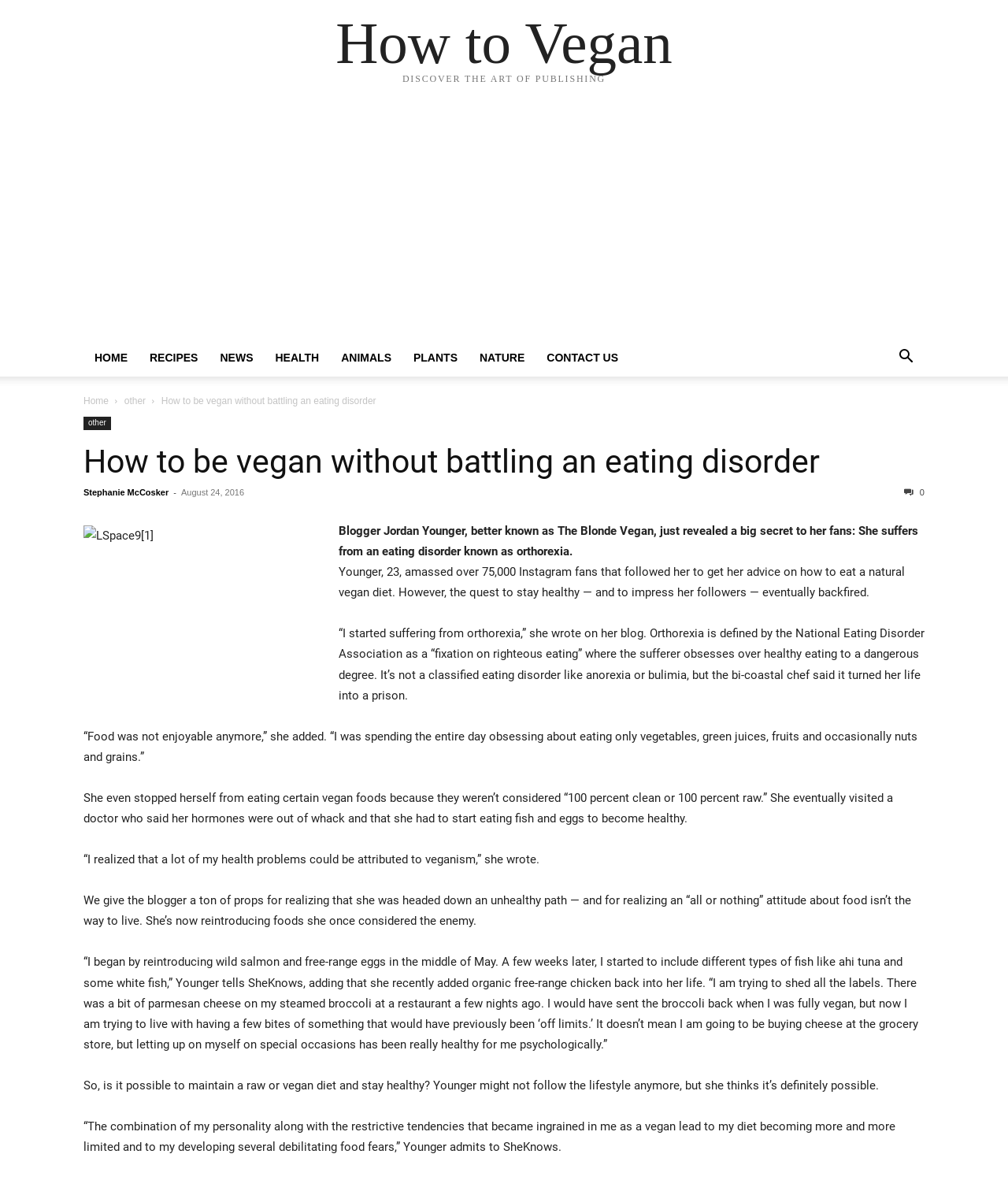What is the eating disorder the blogger suffers from?
Carefully analyze the image and provide a thorough answer to the question.

The article states that the blogger, Jordan Younger, suffers from an eating disorder known as orthorexia, which is a fixation on righteous eating that can lead to unhealthy habits.